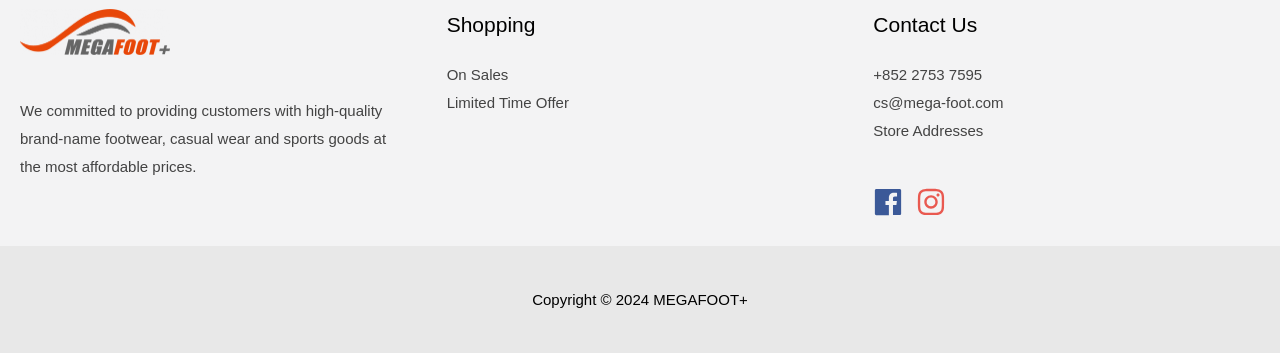Using the element description Limited Time Offer, predict the bounding box coordinates for the UI element. Provide the coordinates in (top-left x, top-left y, bottom-right x, bottom-right y) format with values ranging from 0 to 1.

[0.349, 0.267, 0.444, 0.315]